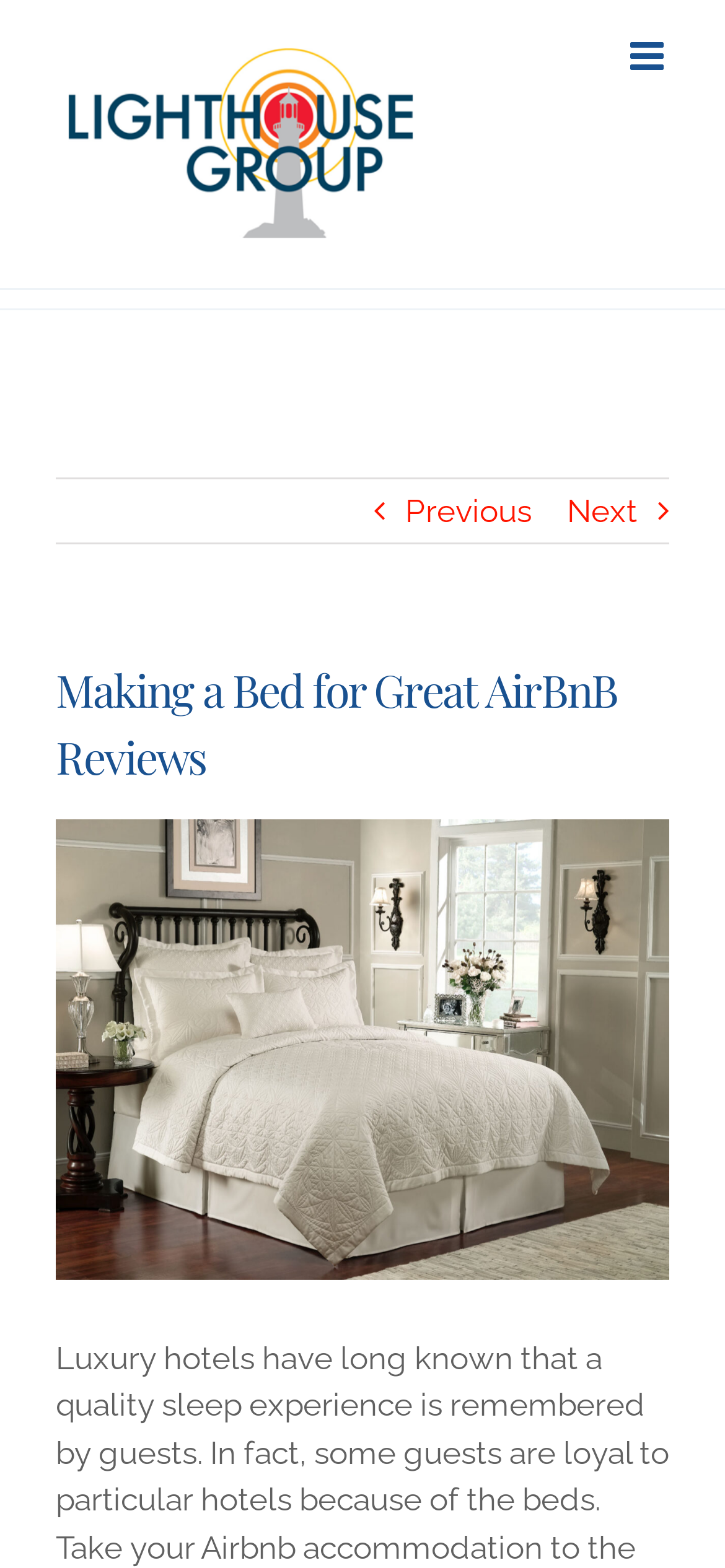Find and provide the bounding box coordinates for the UI element described here: "aria-label="Toggle mobile menu"". The coordinates should be given as four float numbers between 0 and 1: [left, top, right, bottom].

[0.869, 0.024, 0.923, 0.049]